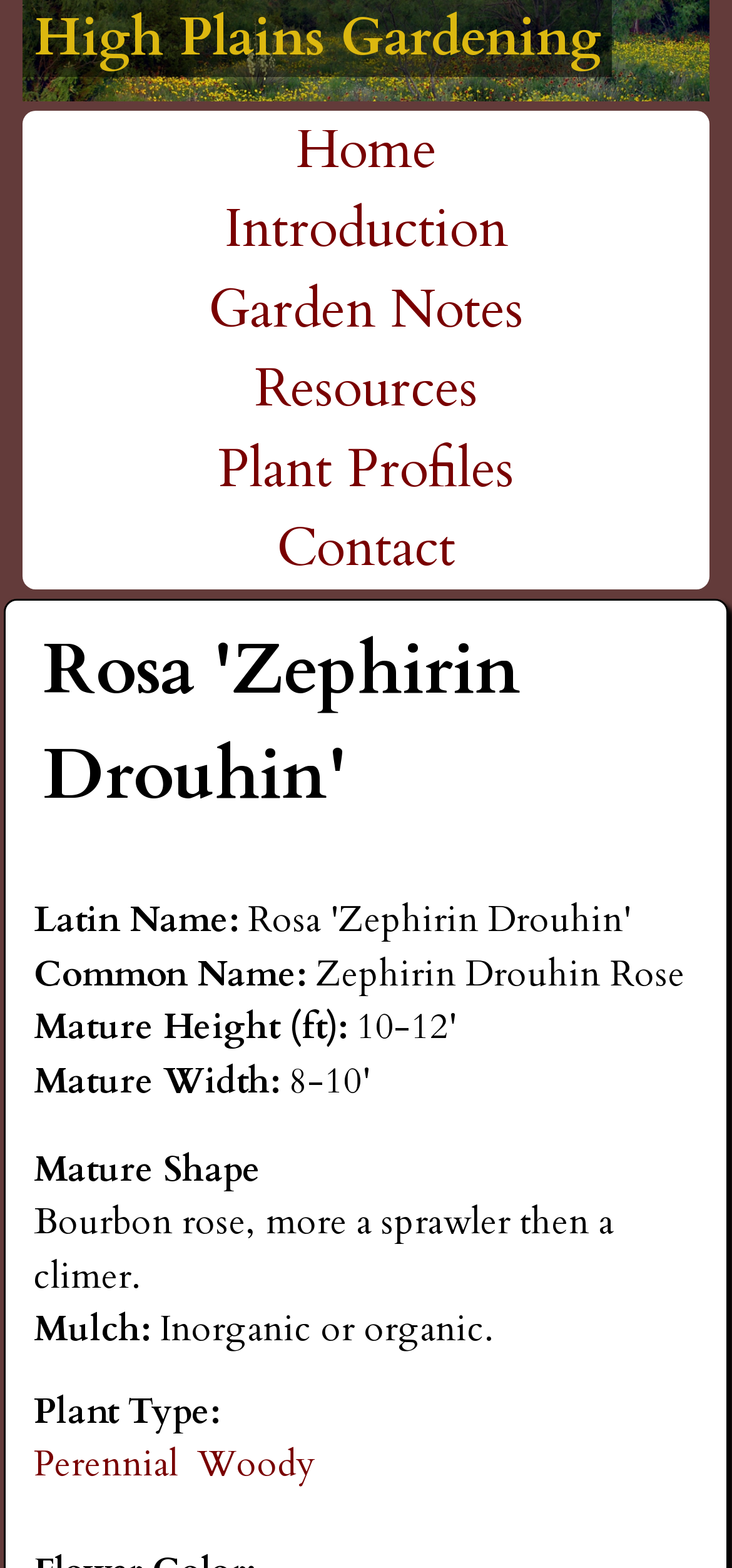Using the given description, provide the bounding box coordinates formatted as (top-left x, top-left y, bottom-right x, bottom-right y), with all values being floating point numbers between 0 and 1. Description: Home

[0.396, 0.069, 0.604, 0.122]